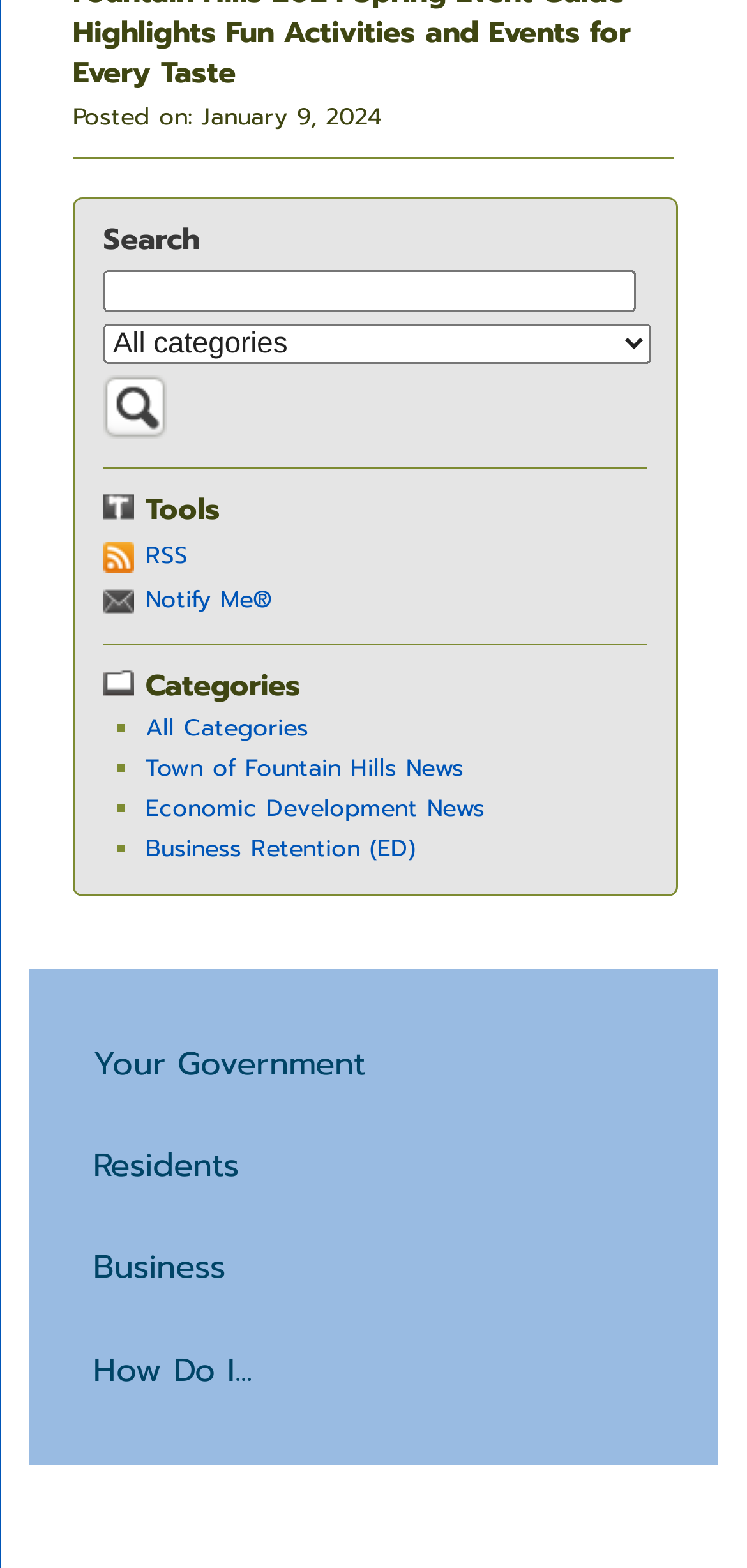How many menu items are in the vertical menu?
Answer the question with just one word or phrase using the image.

4